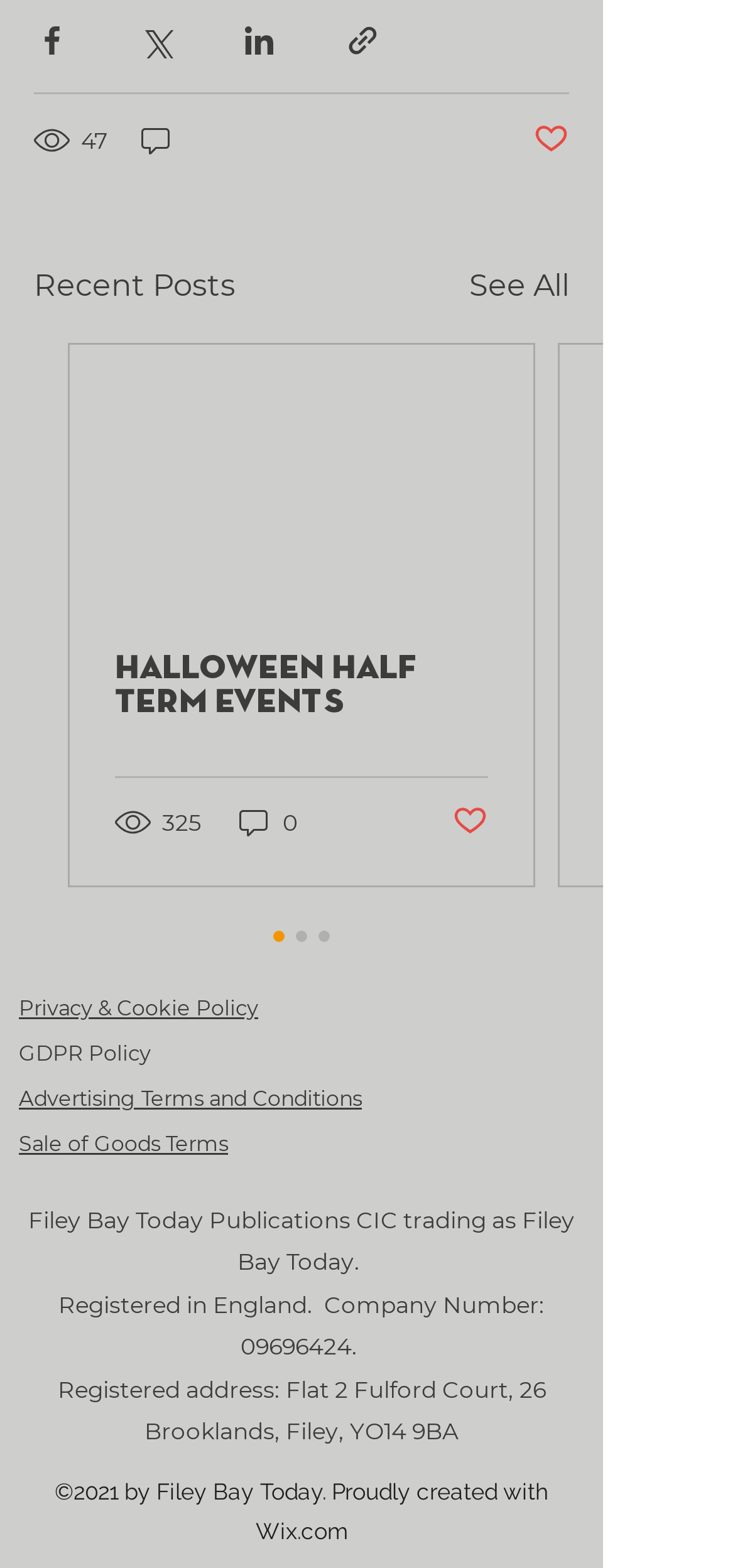Find the bounding box coordinates of the area that needs to be clicked in order to achieve the following instruction: "View recent posts". The coordinates should be specified as four float numbers between 0 and 1, i.e., [left, top, right, bottom].

[0.046, 0.169, 0.321, 0.197]